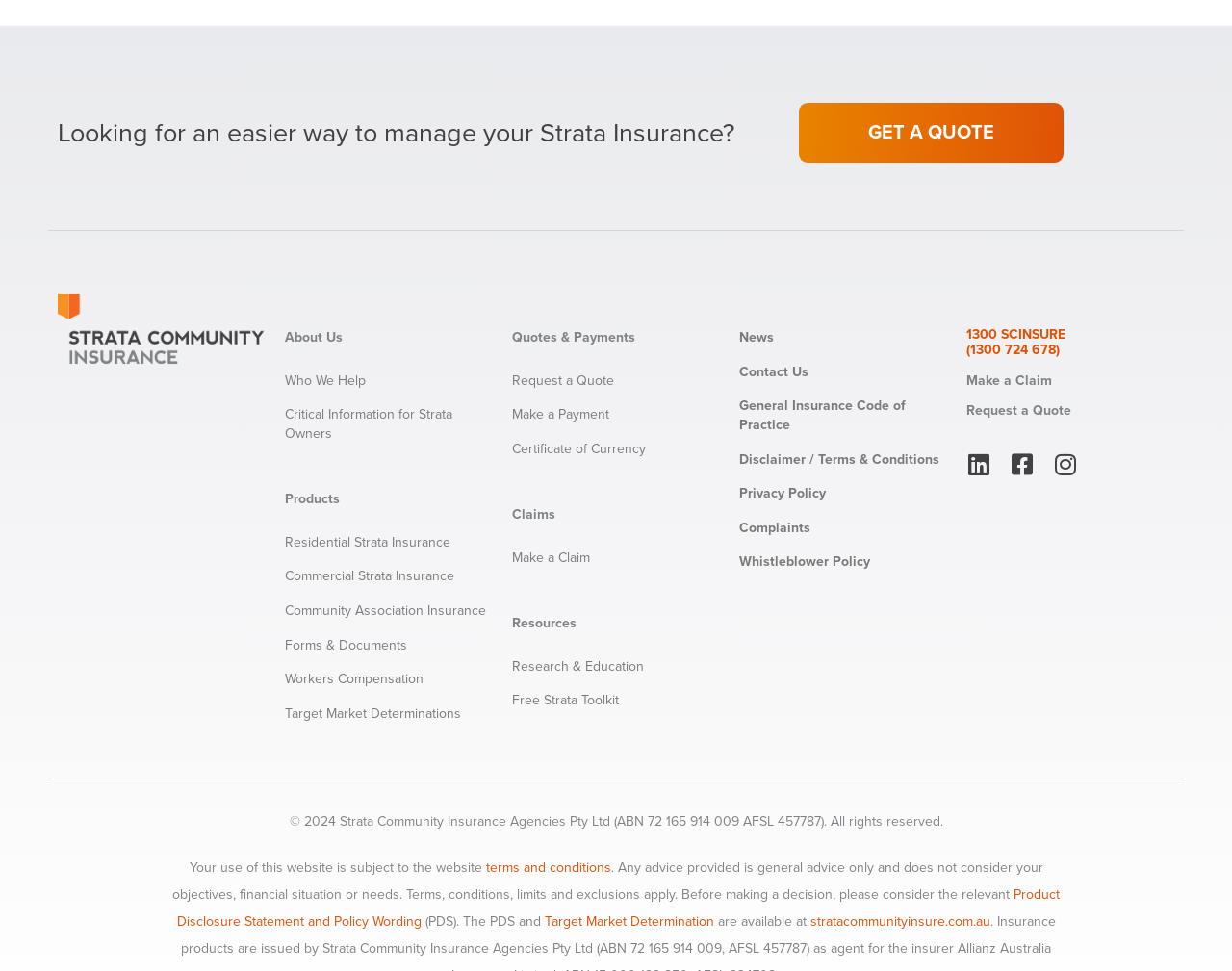What is the company's phone number?
Analyze the image and provide a thorough answer to the question.

I found the phone number by looking at the static text element with the content '(1300 724 678)' located at the bottom of the webpage.